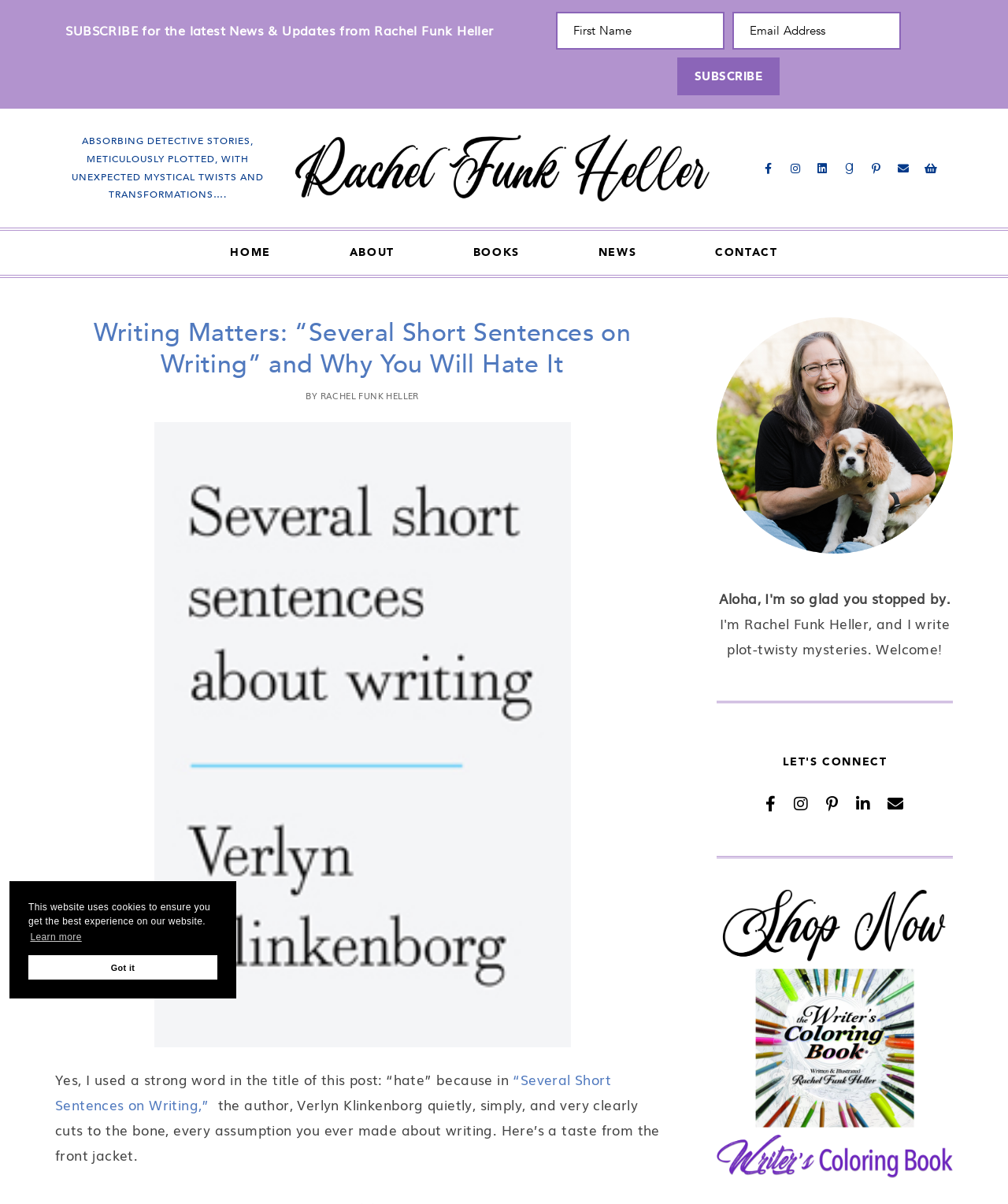What is the purpose of the textbox?
Based on the image content, provide your answer in one word or a short phrase.

To enter email address